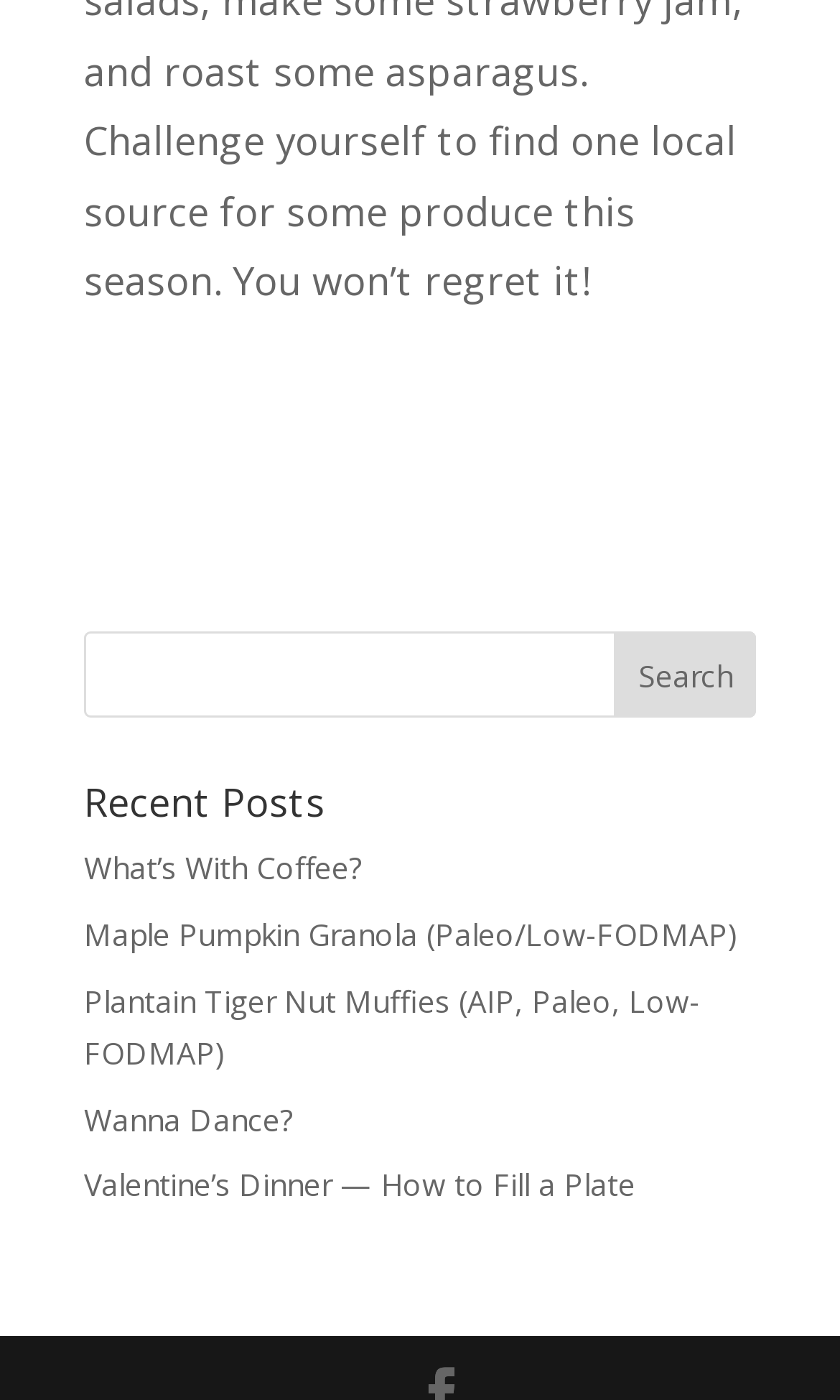What is the purpose of the textbox?
Utilize the information in the image to give a detailed answer to the question.

The textbox is located next to a 'Search' button, indicating that it is used to input search queries.